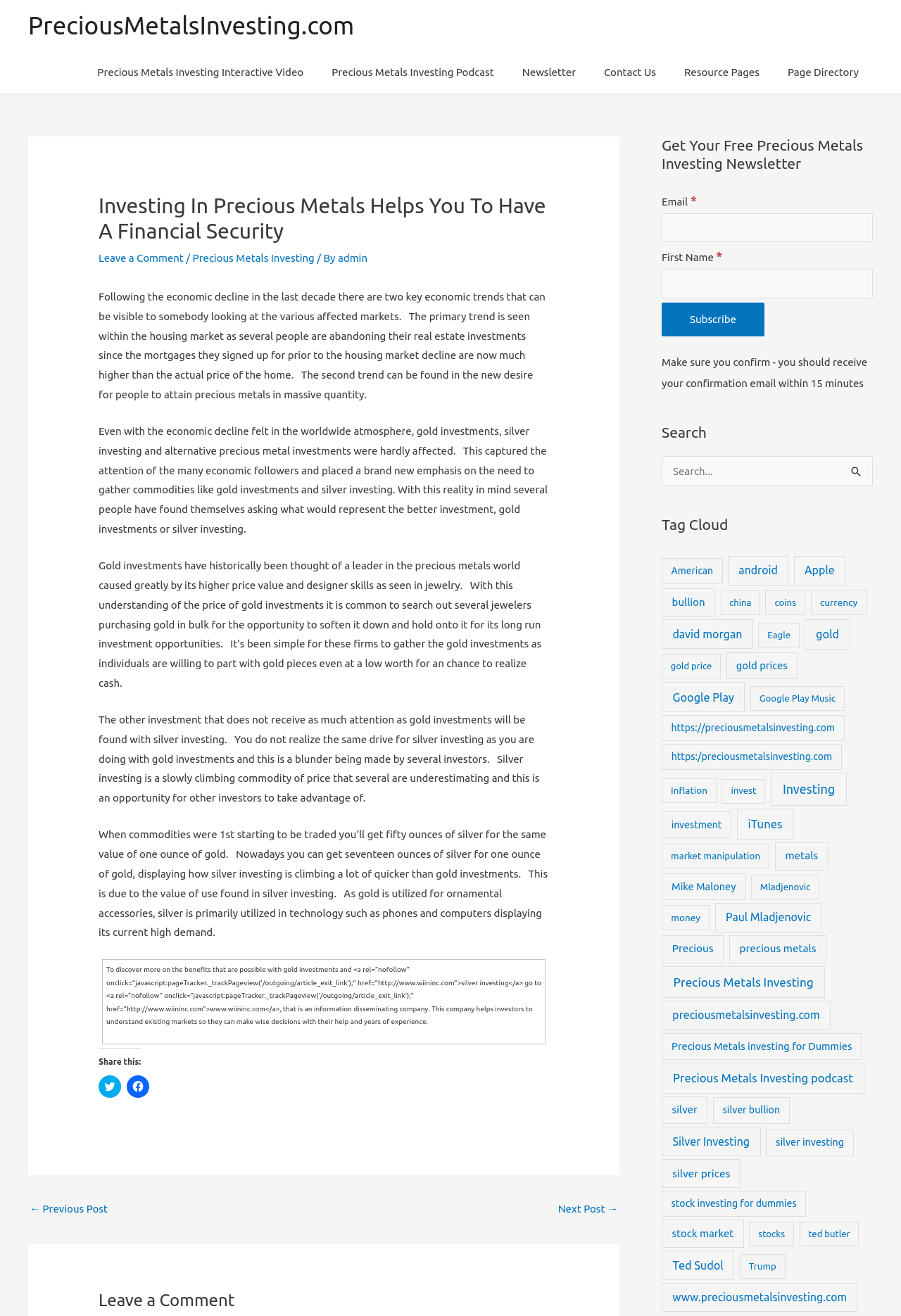Given the webpage screenshot, identify the bounding box of the UI element that matches this description: "parent_node: Email * aria-label="Email" name="email"".

[0.734, 0.162, 0.969, 0.184]